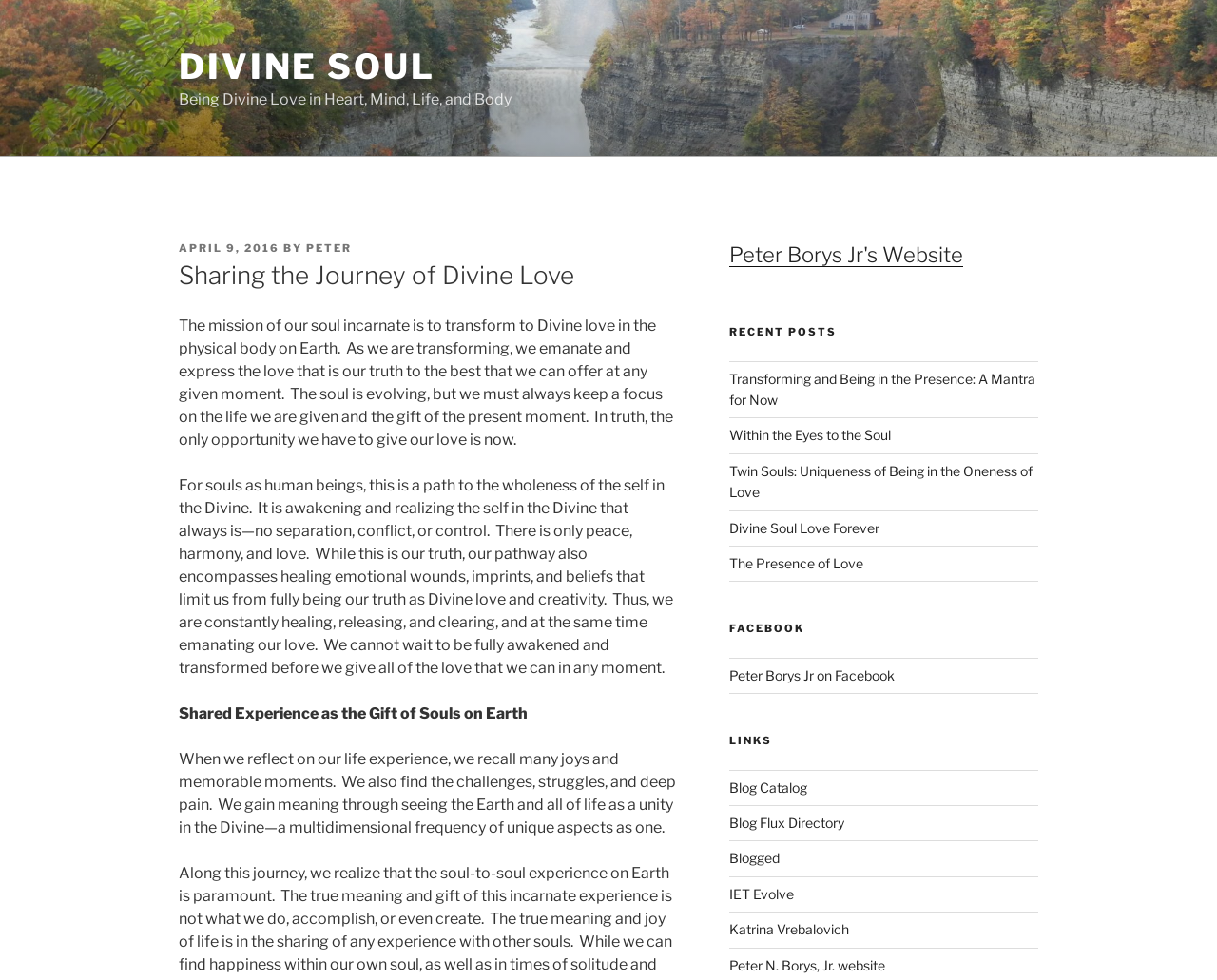Locate the bounding box coordinates of the element's region that should be clicked to carry out the following instruction: "View Winston-Salem". The coordinates need to be four float numbers between 0 and 1, i.e., [left, top, right, bottom].

None